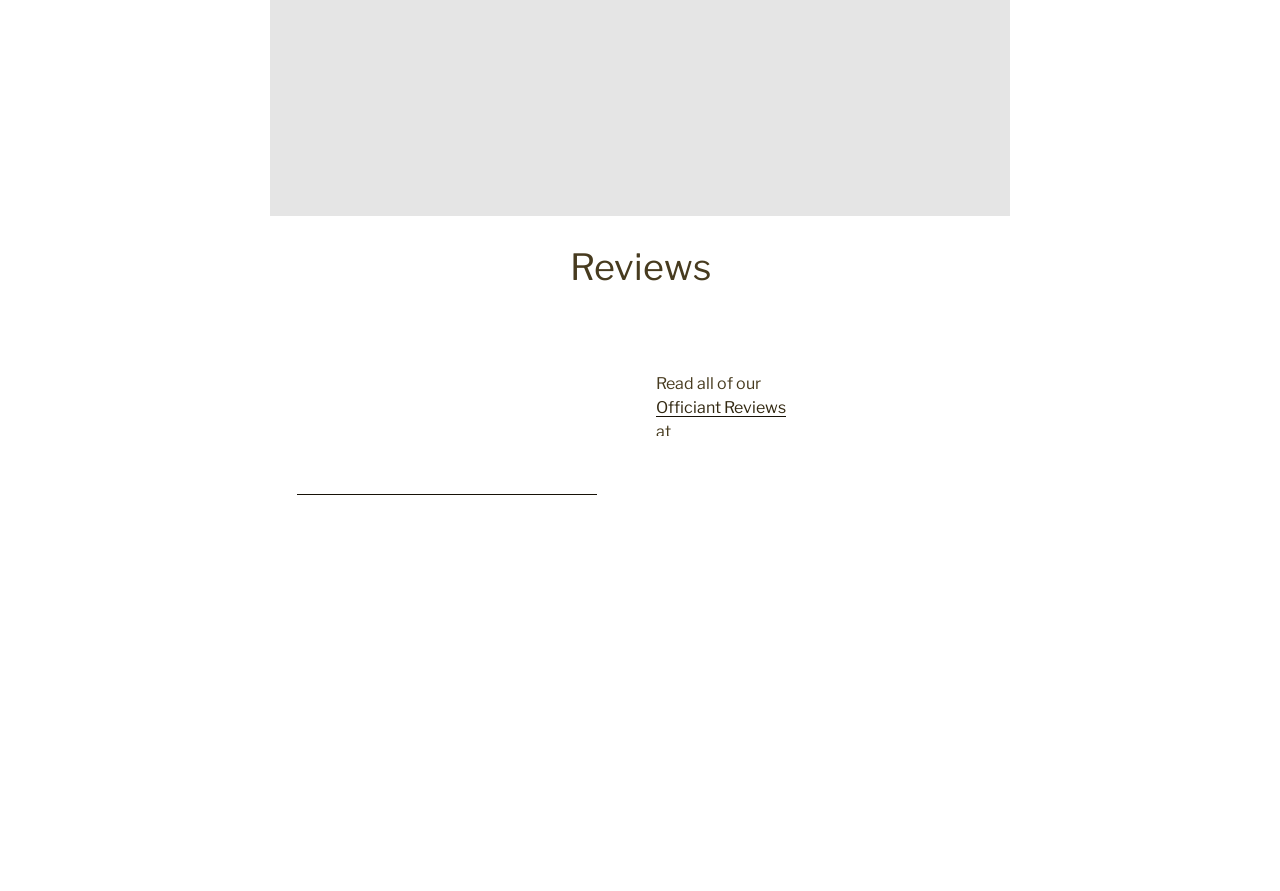What is the logo displayed at the bottom of the page?
Please ensure your answer is as detailed and informative as possible.

The logo displayed at the bottom of the page is Wwlogo, which is an image with a size of 83x19, and it is likely the logo of the webpage's owner or a related entity.